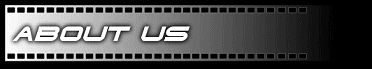Provide a brief response in the form of a single word or phrase:
What is the design element along the bottom edge of the banner?

film strip